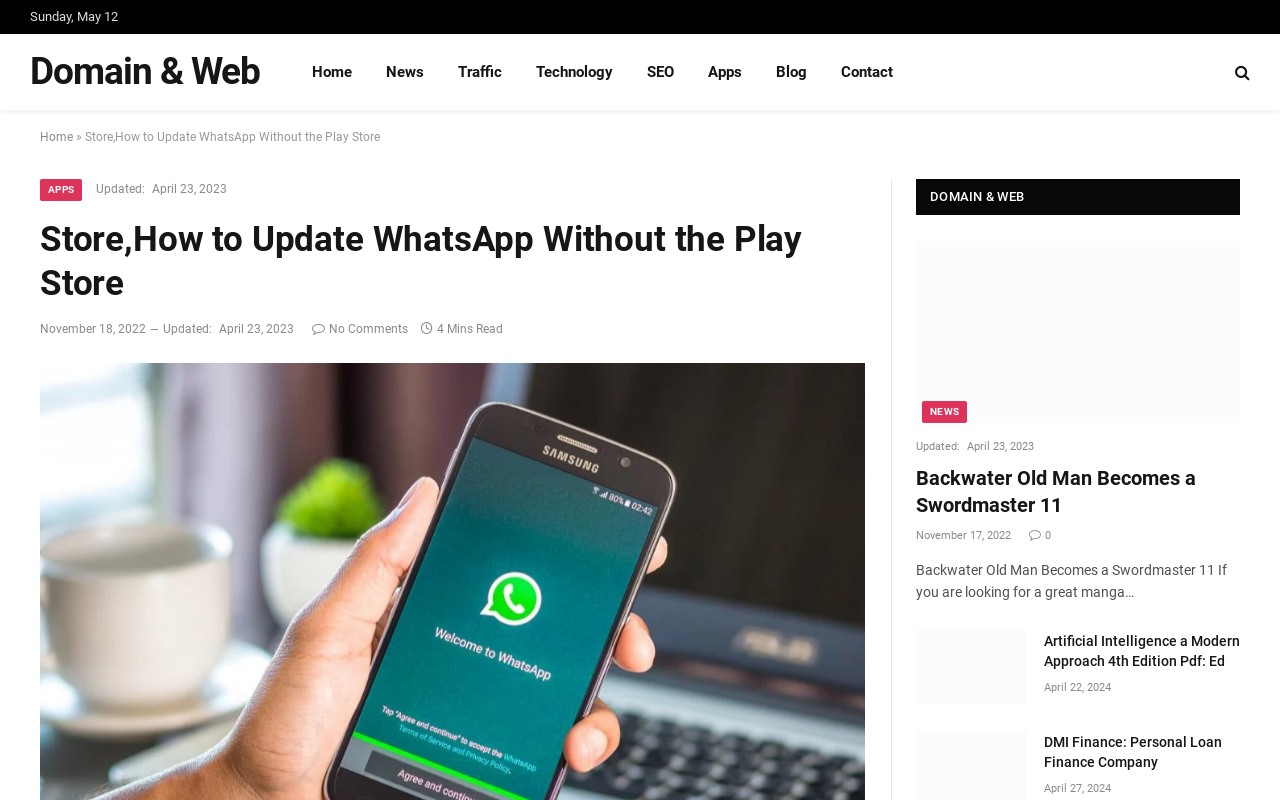Give a one-word or phrase response to the following question: What is the category of the first article?

NEWS